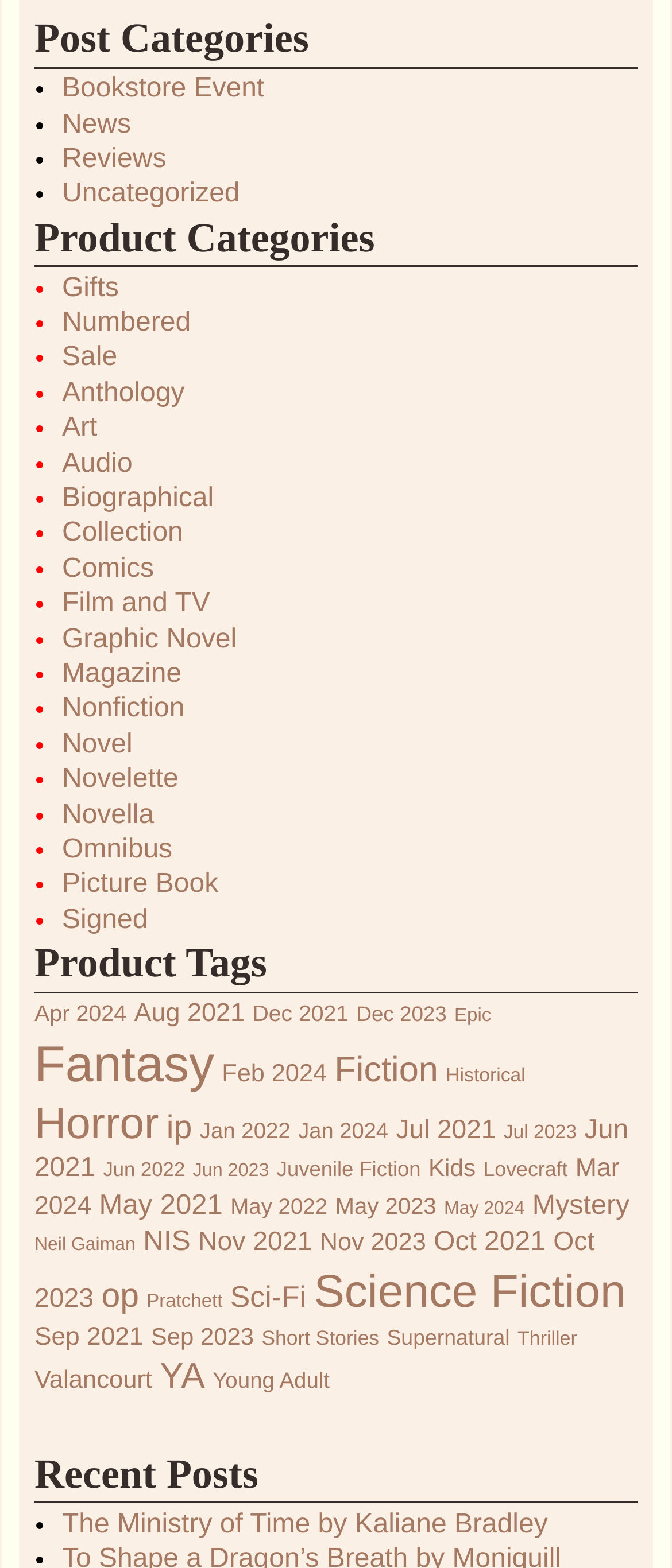Find the bounding box coordinates of the area that needs to be clicked in order to achieve the following instruction: "Browse 'News' section". The coordinates should be specified as four float numbers between 0 and 1, i.e., [left, top, right, bottom].

[0.092, 0.07, 0.195, 0.088]